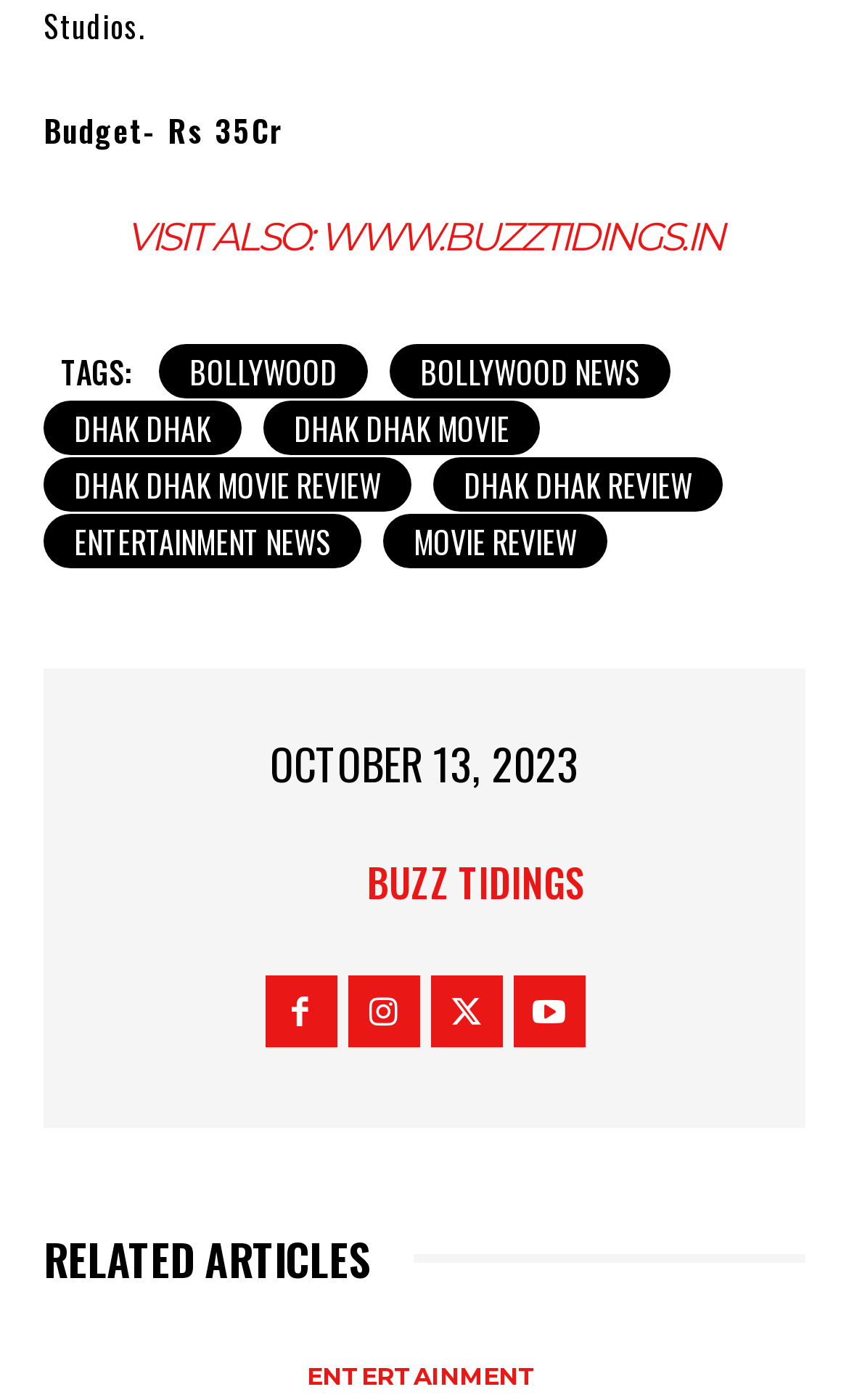Please identify the bounding box coordinates of where to click in order to follow the instruction: "Click on the 'WWW.BUZZTIDINGS.IN' link".

[0.376, 0.152, 0.851, 0.186]